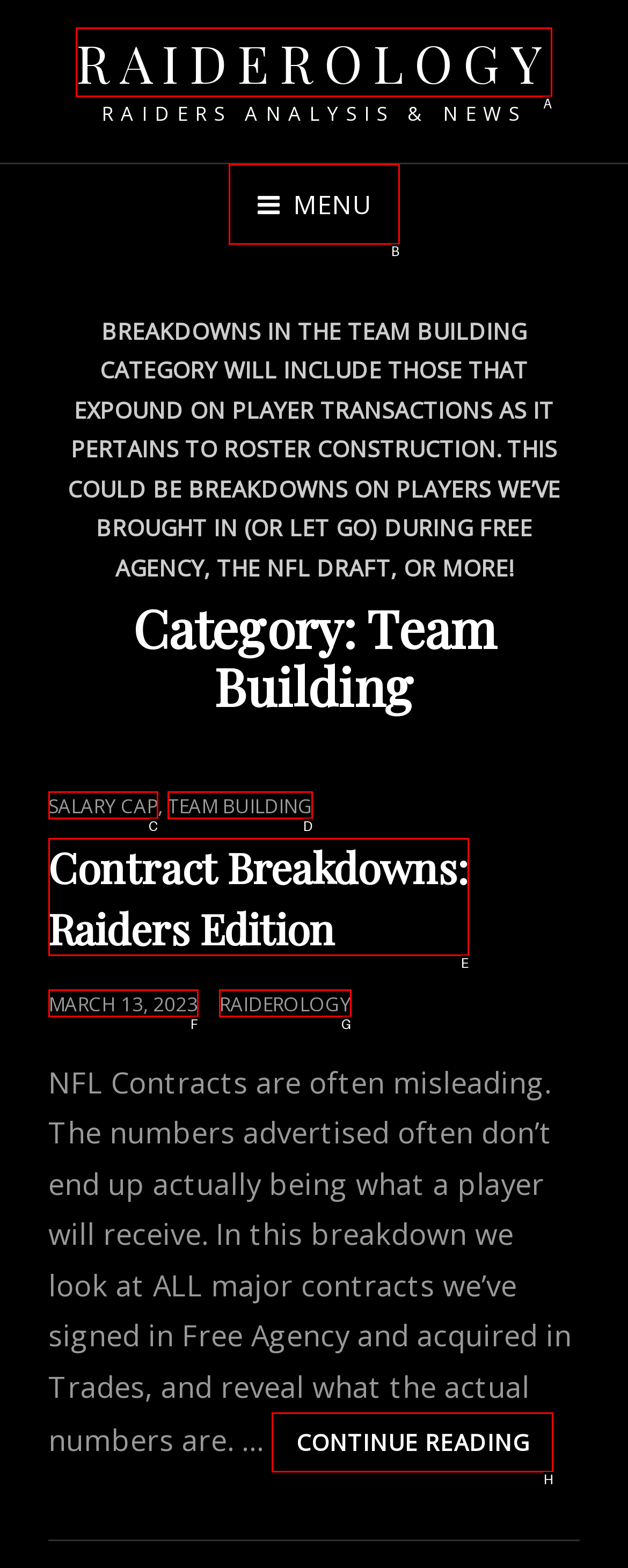Tell me the letter of the UI element I should click to accomplish the task: Read How to Apply for MP Metro Rail Recruitment 2023 based on the choices provided in the screenshot.

None